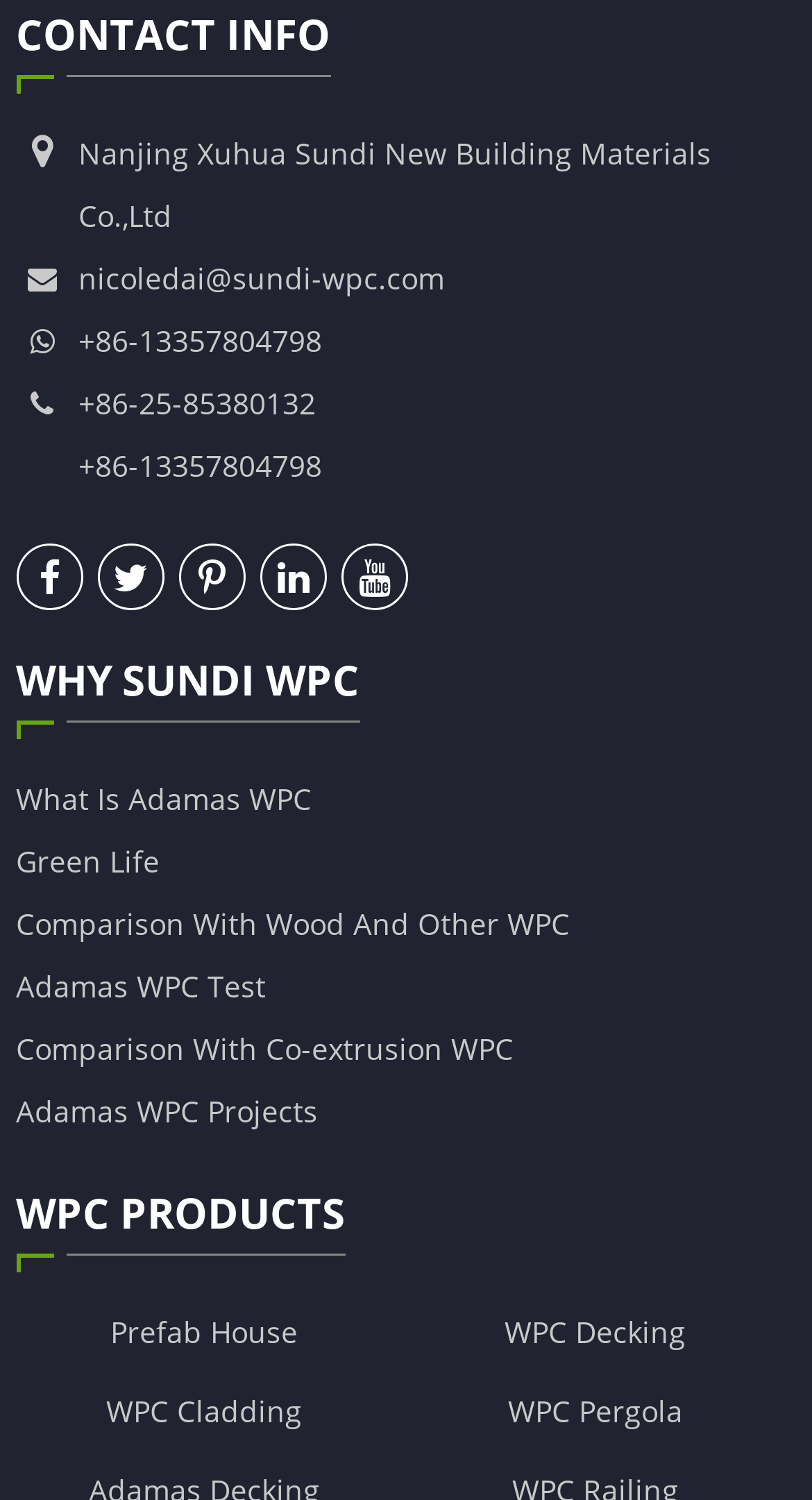Can you specify the bounding box coordinates for the region that should be clicked to fulfill this instruction: "Learn about Adamas WPC".

[0.02, 0.519, 0.384, 0.546]